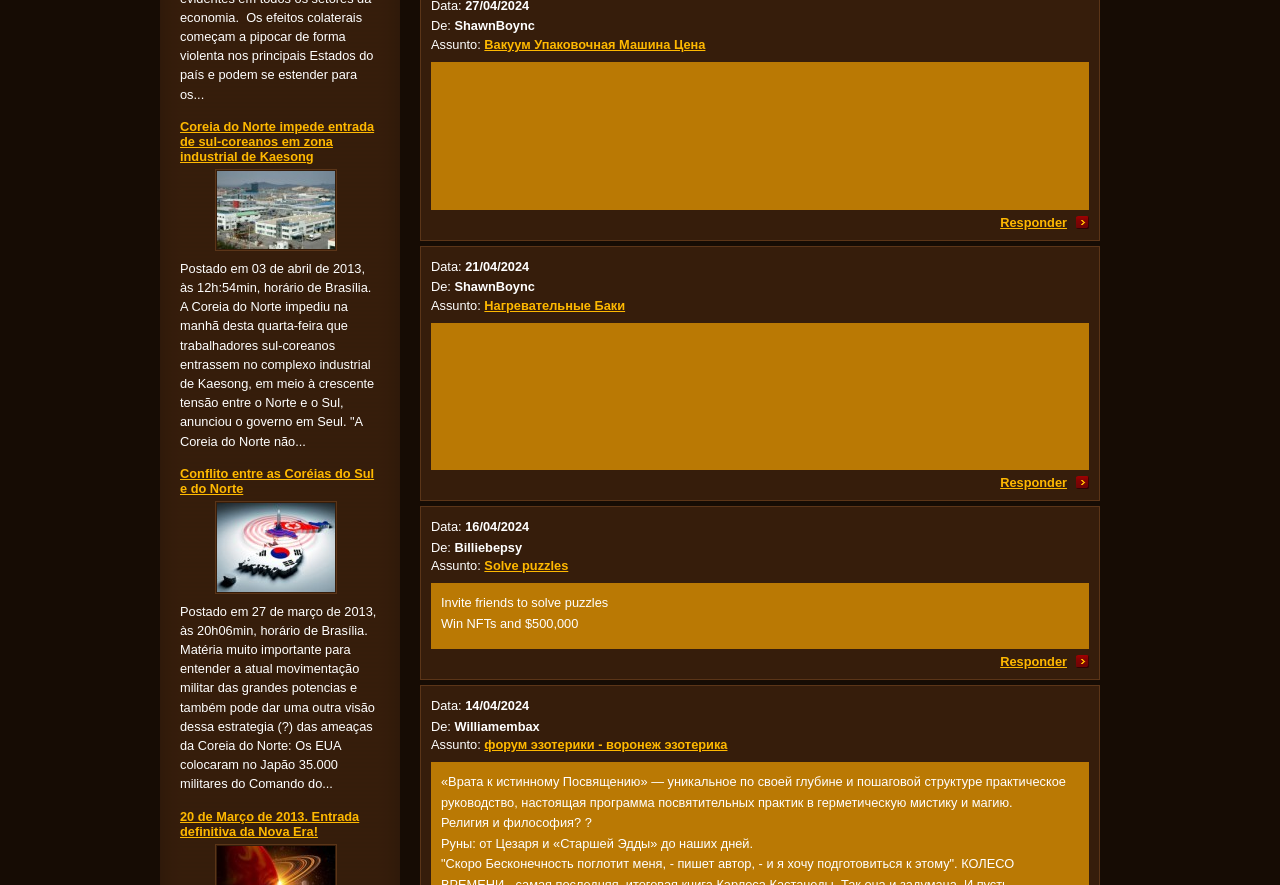Please mark the bounding box coordinates of the area that should be clicked to carry out the instruction: "Respond to the post 'Assunto: Вакуум Упаковочная Машина Цена'".

[0.781, 0.243, 0.851, 0.259]